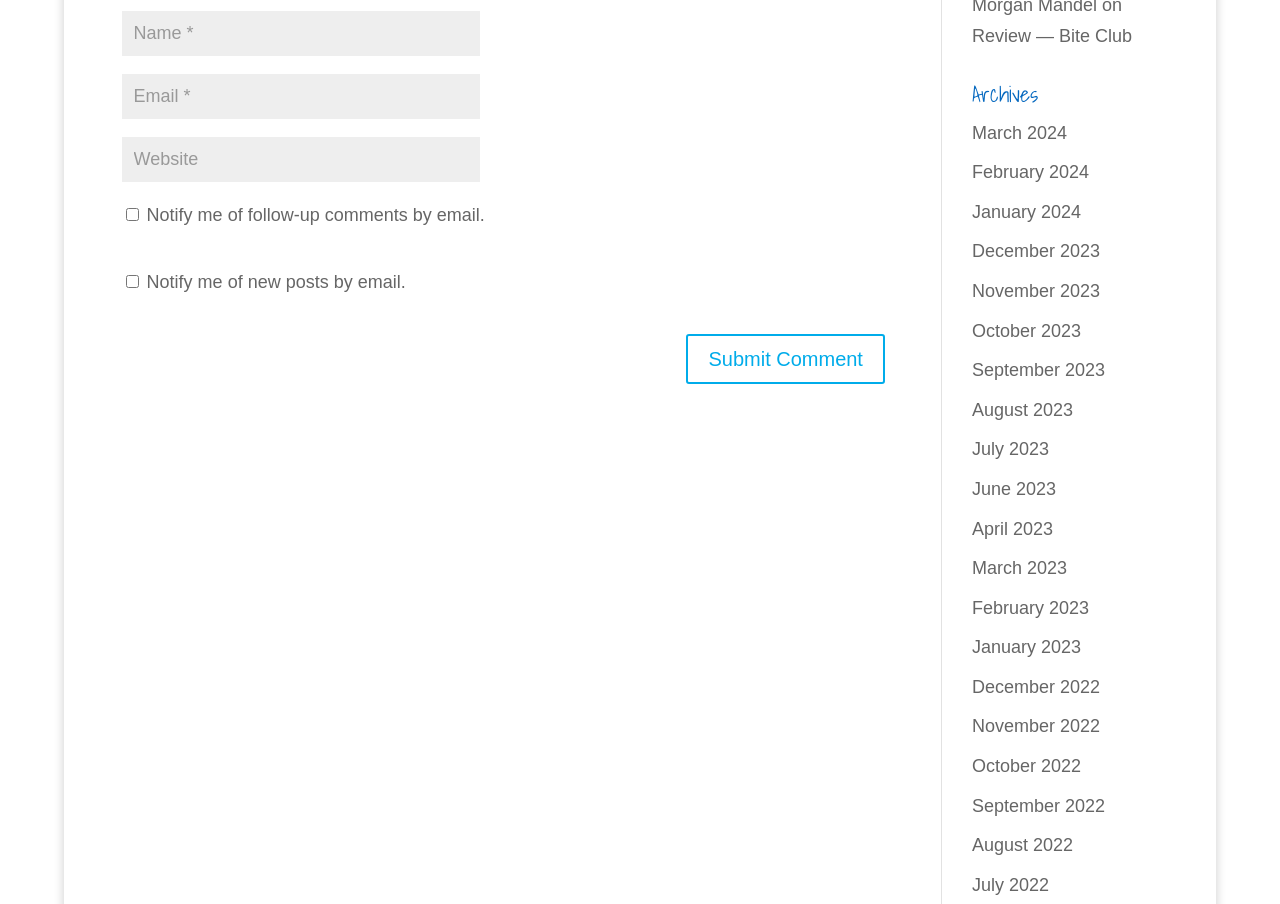Find and indicate the bounding box coordinates of the region you should select to follow the given instruction: "Input your email".

[0.095, 0.082, 0.375, 0.132]